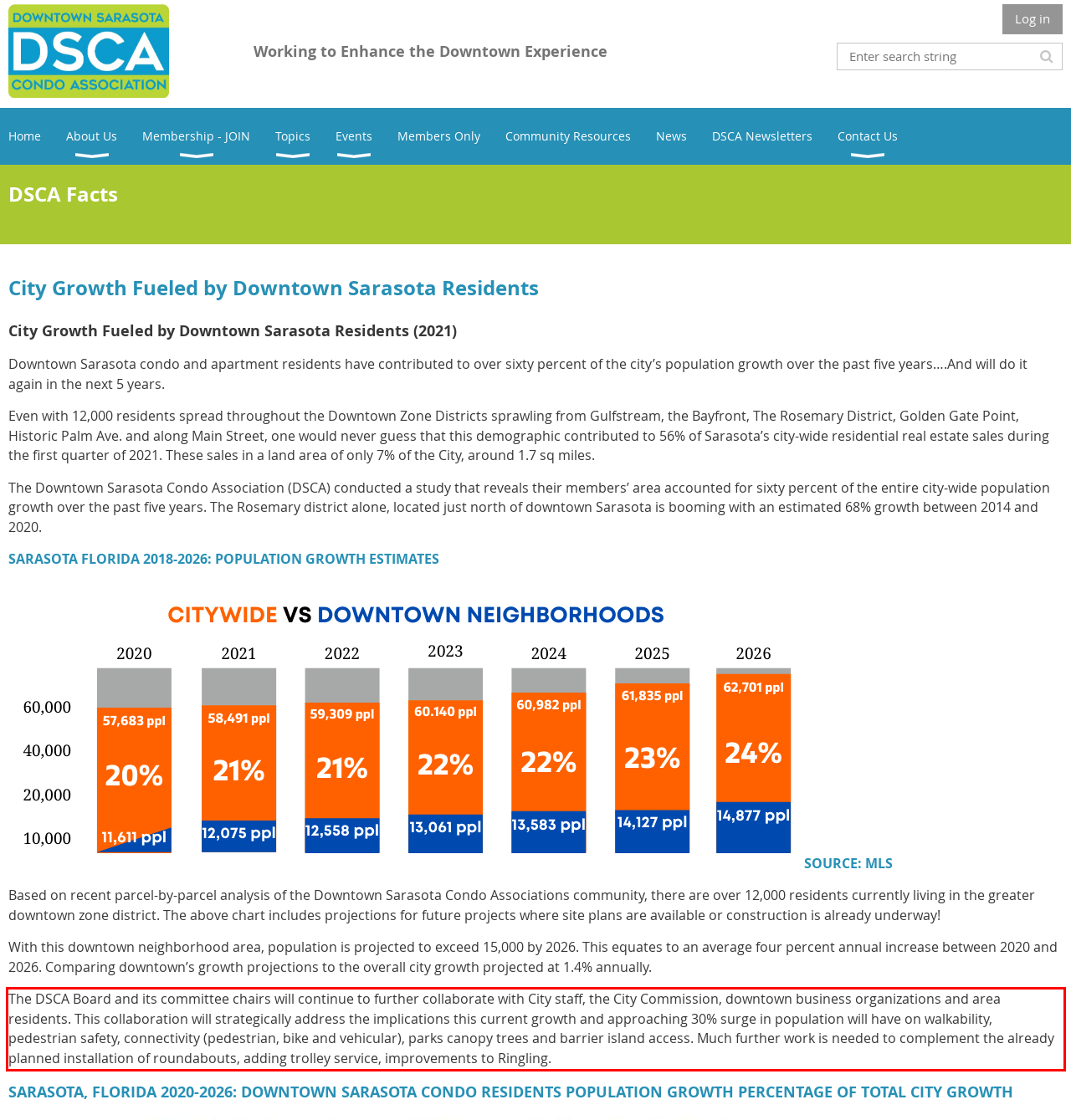Review the screenshot of the webpage and recognize the text inside the red rectangle bounding box. Provide the extracted text content.

The DSCA Board and its committee chairs will continue to further collaborate with City staff, the City Commission, downtown business organizations and area residents. This collaboration will strategically address the implications this current growth and approaching 30% surge in population will have on walkability, pedestrian safety, connectivity (pedestrian, bike and vehicular), parks canopy trees and barrier island access. Much further work is needed to complement the already planned installation of roundabouts, adding trolley service, improvements to Ringling.